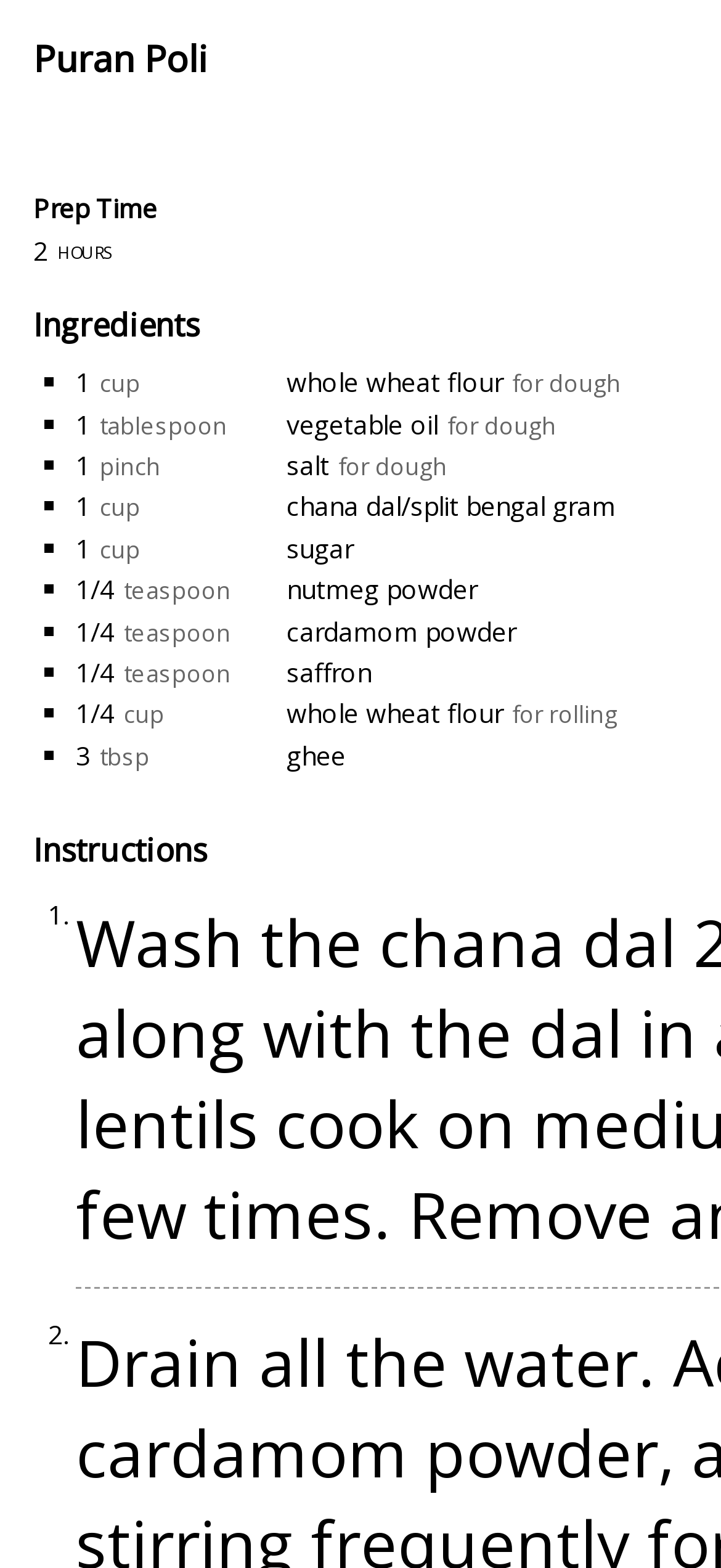Provide the bounding box coordinates for the specified HTML element described in this description: "chana dal/split bengal gram". The coordinates should be four float numbers ranging from 0 to 1, in the format [left, top, right, bottom].

[0.397, 0.312, 0.854, 0.334]